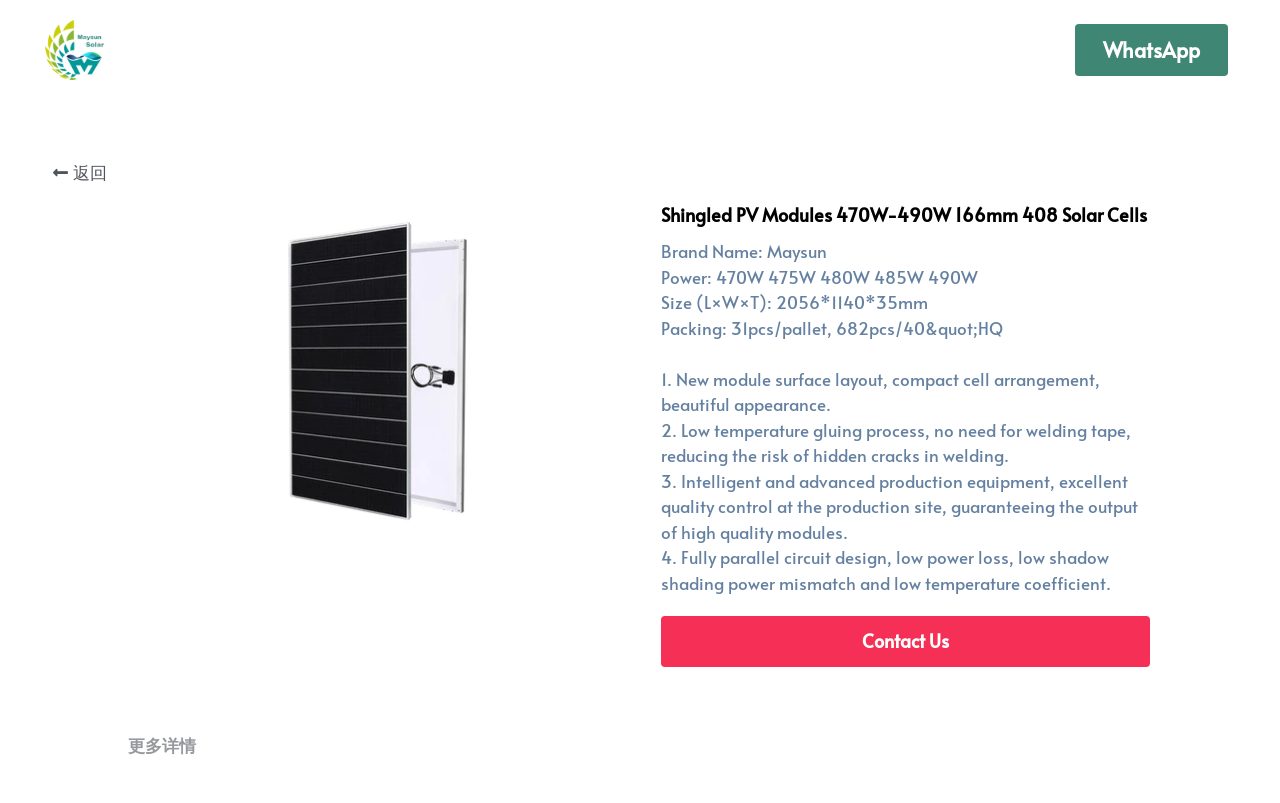How many pieces are packed in a pallet?
Answer with a single word or phrase by referring to the visual content.

31pcs